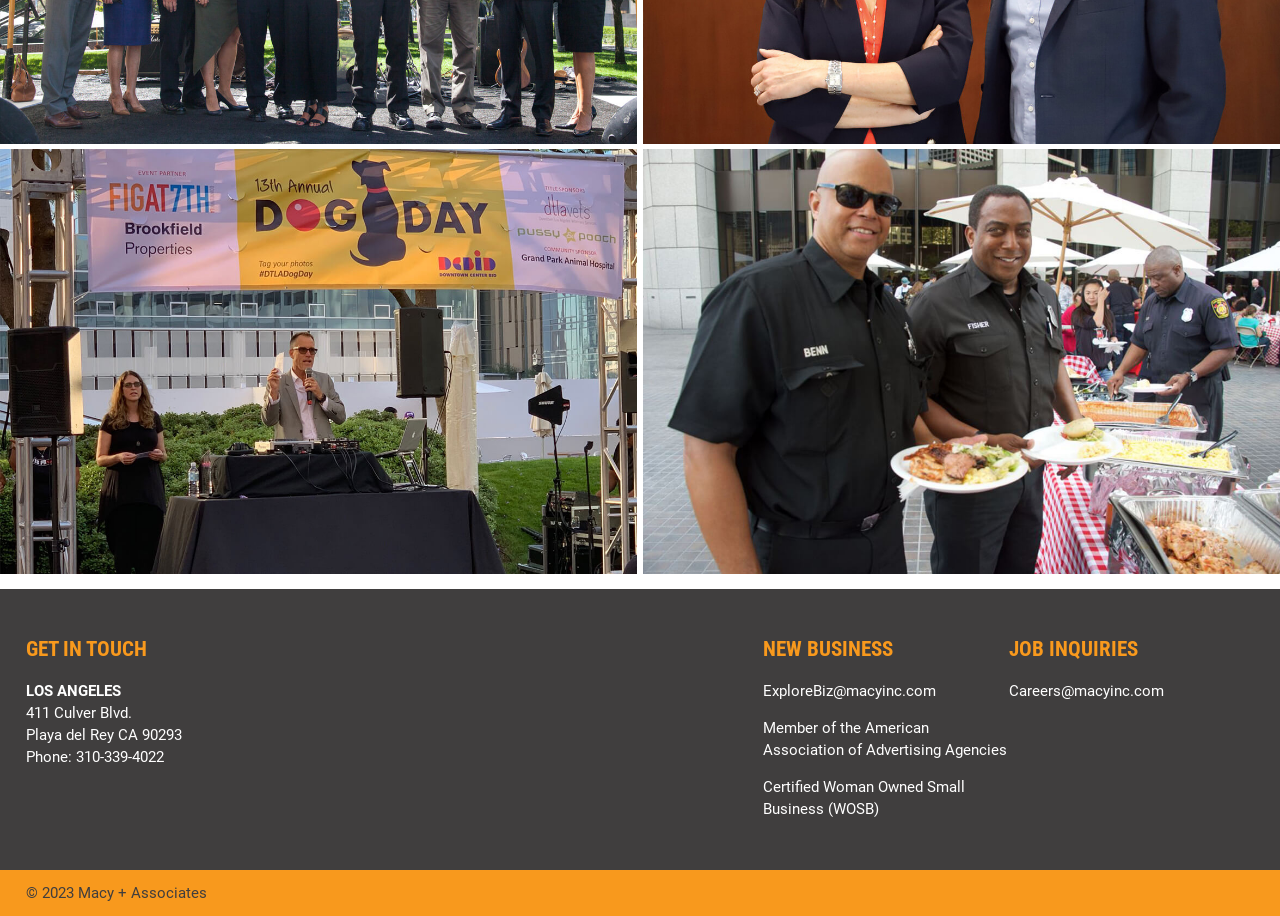What is the company's email for new business?
From the image, respond with a single word or phrase.

ExploreBiz@macyinc.com